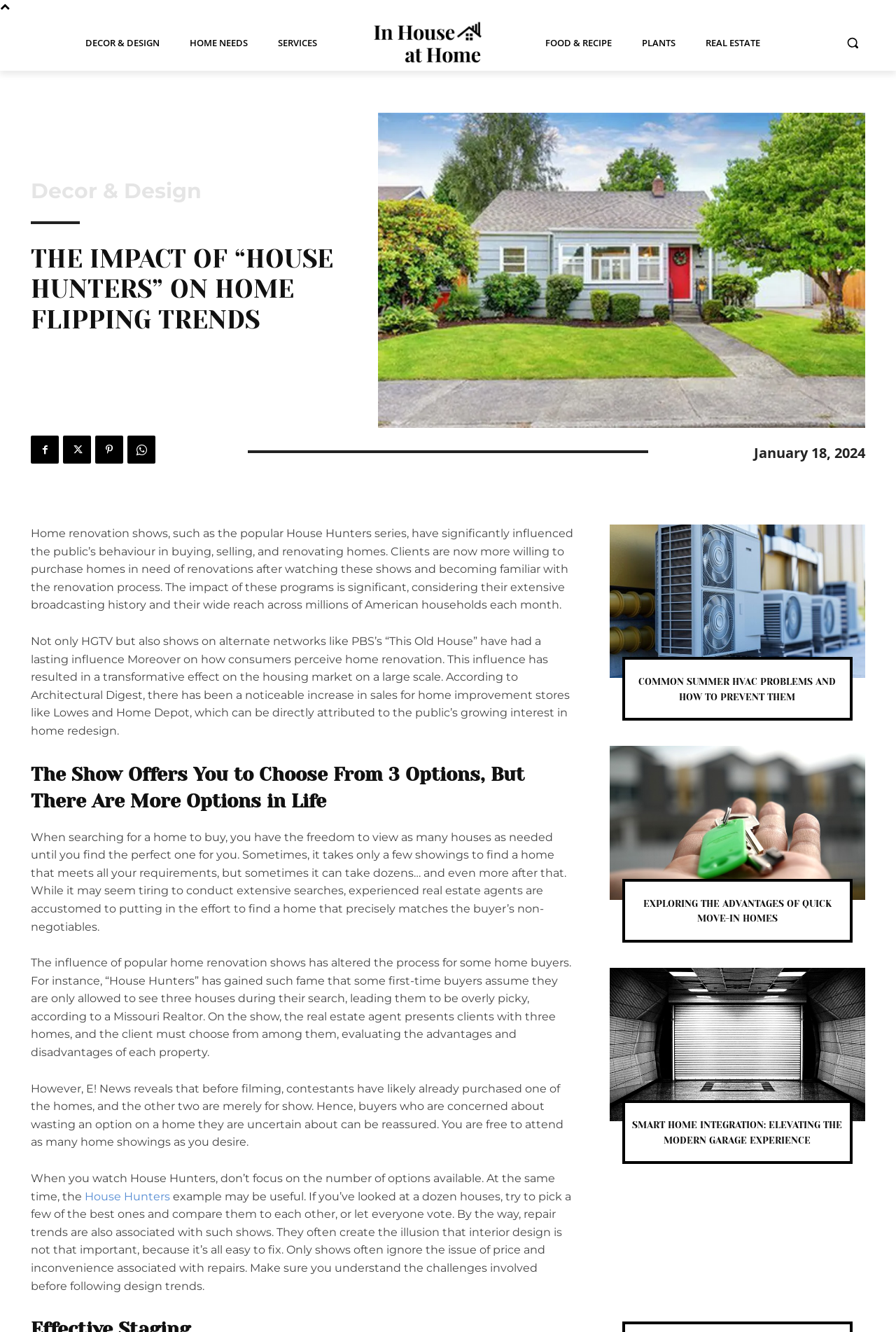Please identify the bounding box coordinates of the element I should click to complete this instruction: 'Read more about 'House Hunters''. The coordinates should be given as four float numbers between 0 and 1, like this: [left, top, right, bottom].

[0.095, 0.893, 0.19, 0.903]